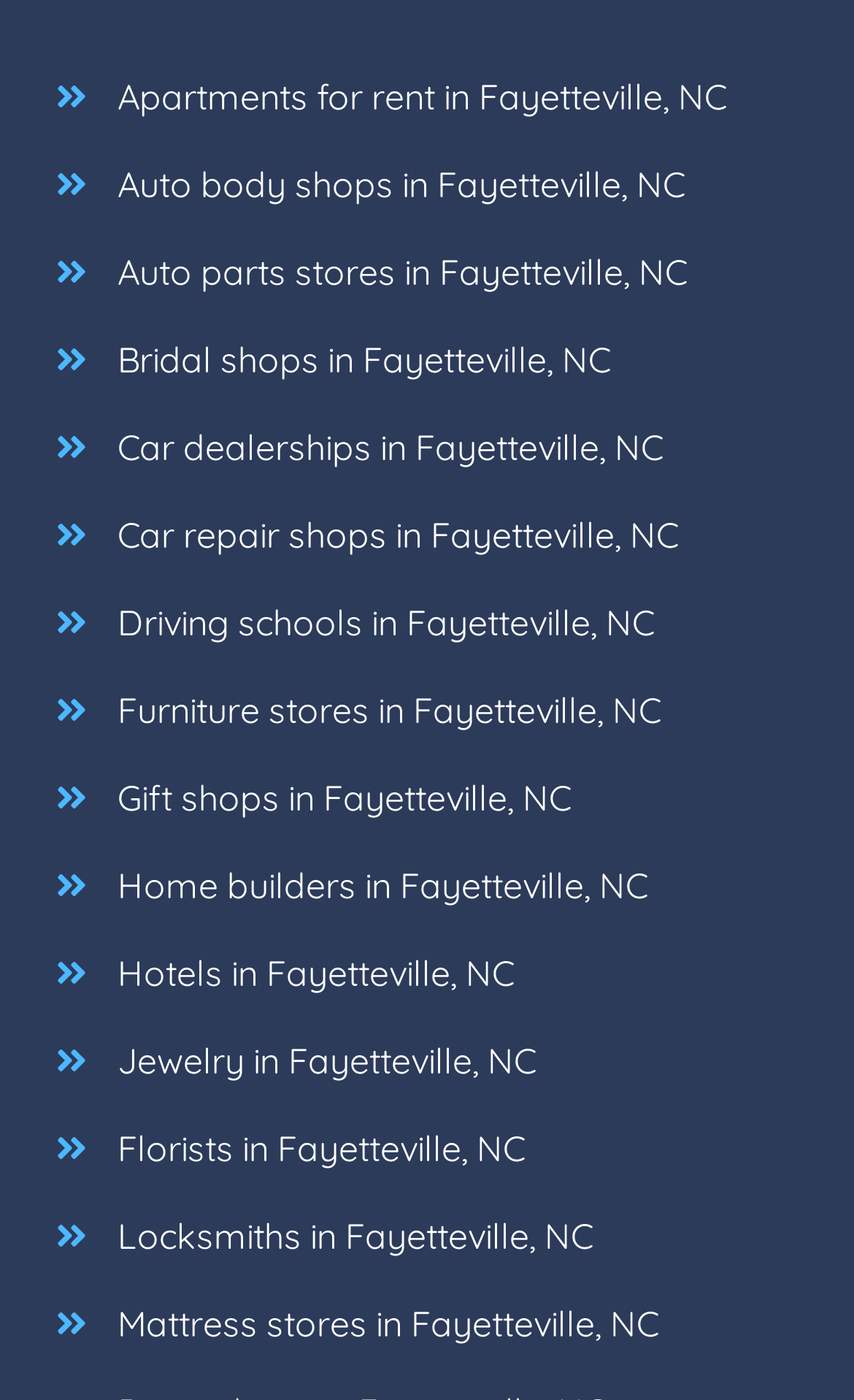Could you specify the bounding box coordinates for the clickable section to complete the following instruction: "Explore car dealerships"?

[0.102, 0.288, 0.802, 0.351]